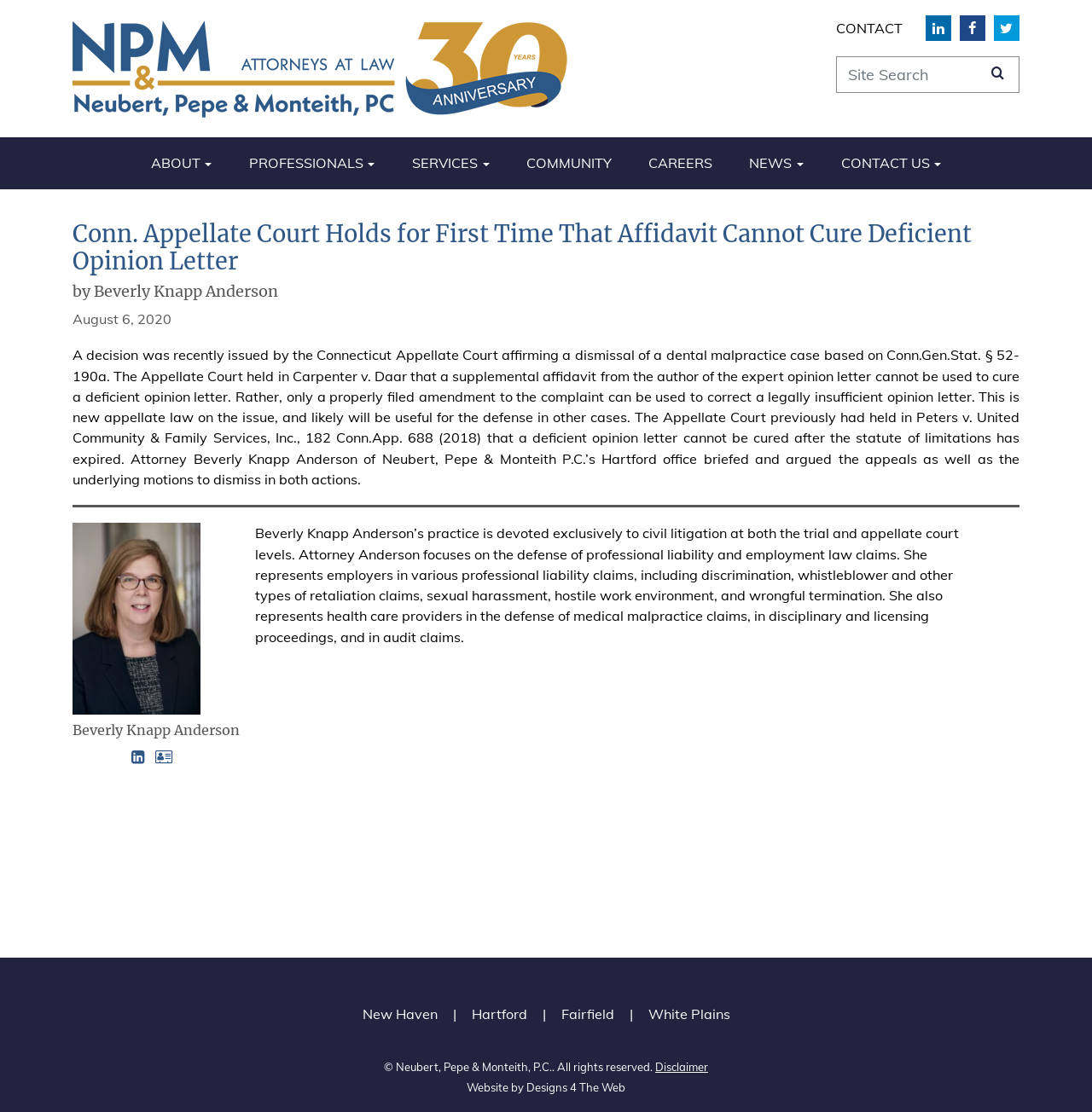Please determine the bounding box coordinates of the area that needs to be clicked to complete this task: 'Search the site'. The coordinates must be four float numbers between 0 and 1, formatted as [left, top, right, bottom].

[0.766, 0.051, 0.934, 0.083]